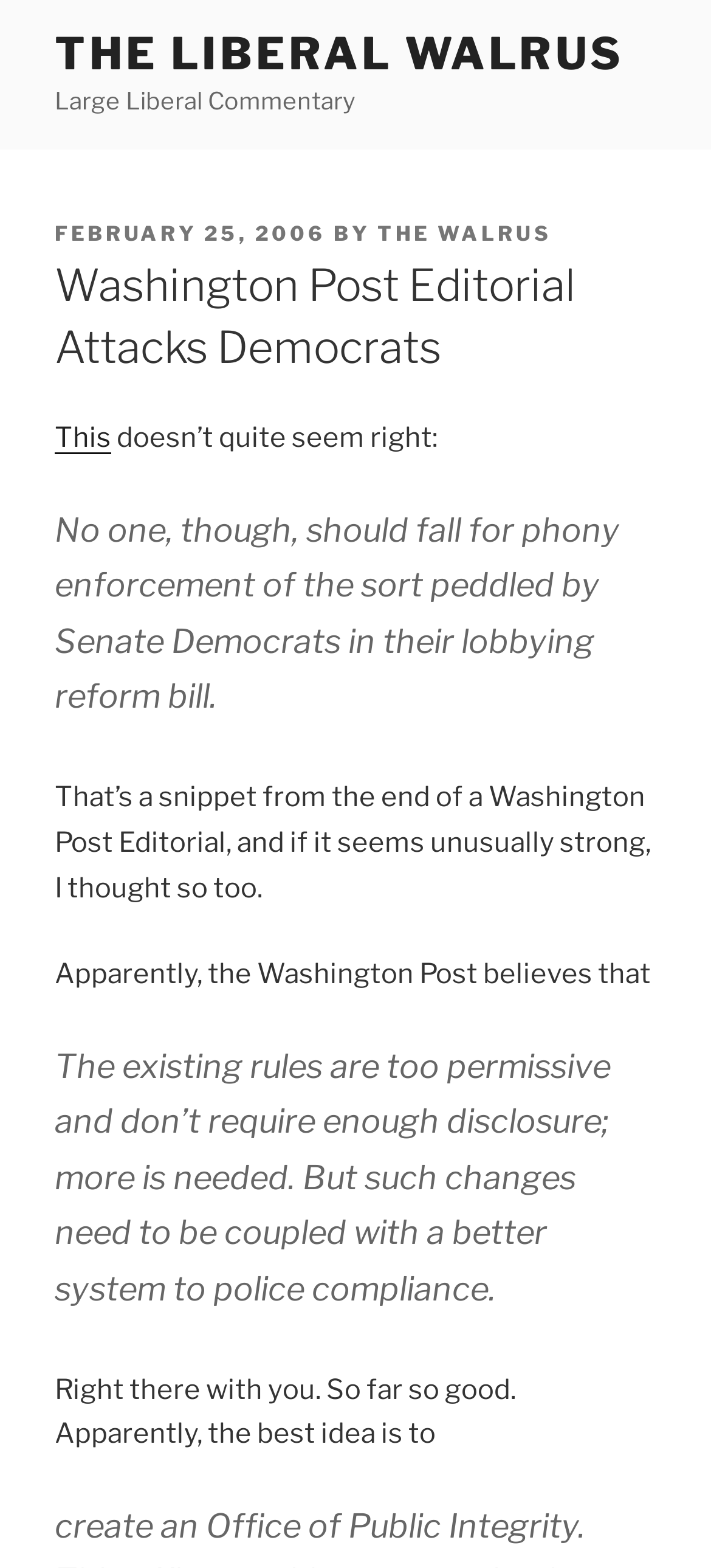Determine the bounding box for the UI element that matches this description: "The Walrus".

[0.531, 0.141, 0.777, 0.157]